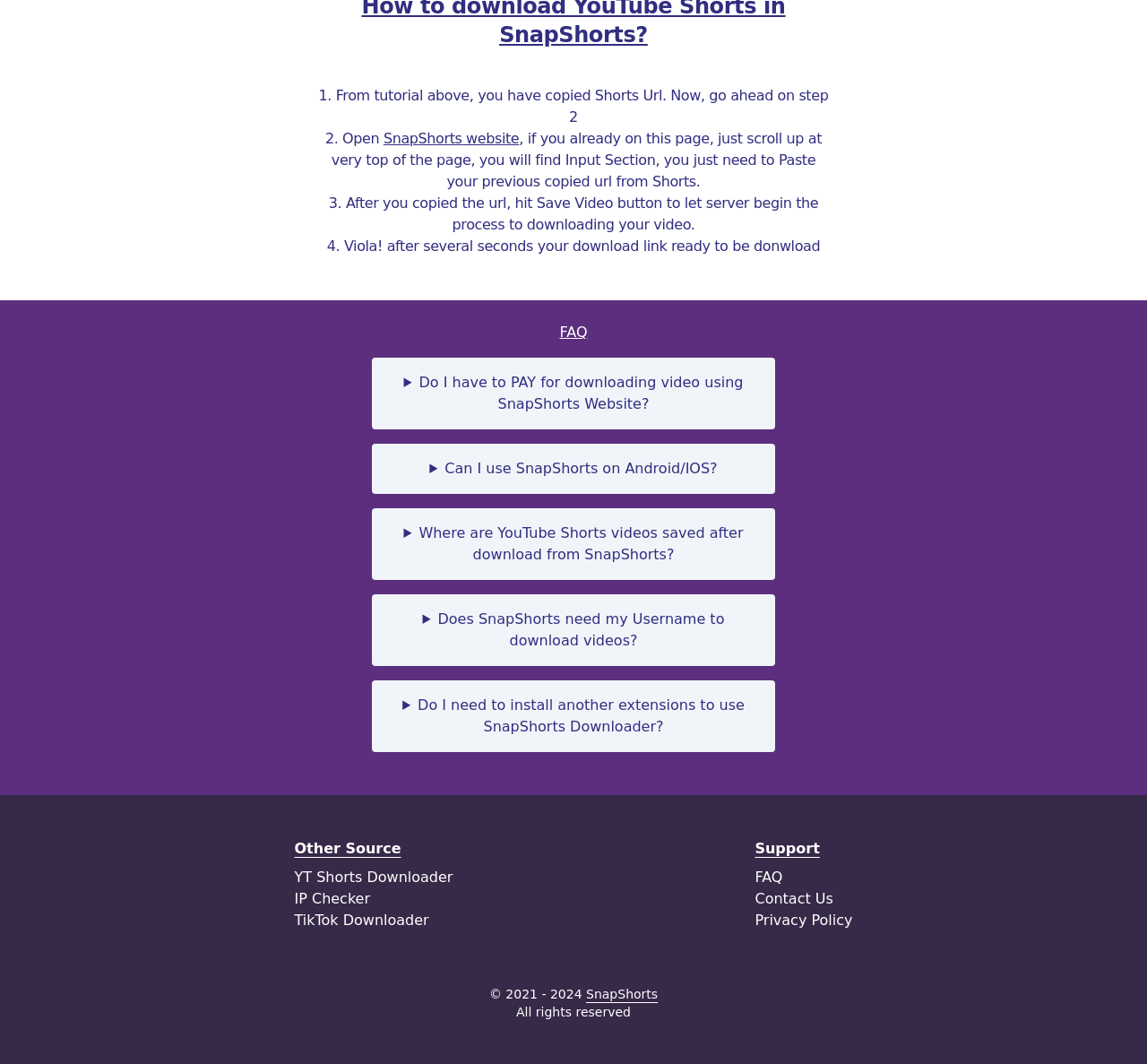Based on the image, provide a detailed and complete answer to the question: 
What other downloaders are mentioned on the webpage?

In the 'Other Source' section, the webpage mentions two other downloaders: YT Shorts Downloader and TikTok Downloader, which suggests that these are alternative options for users.